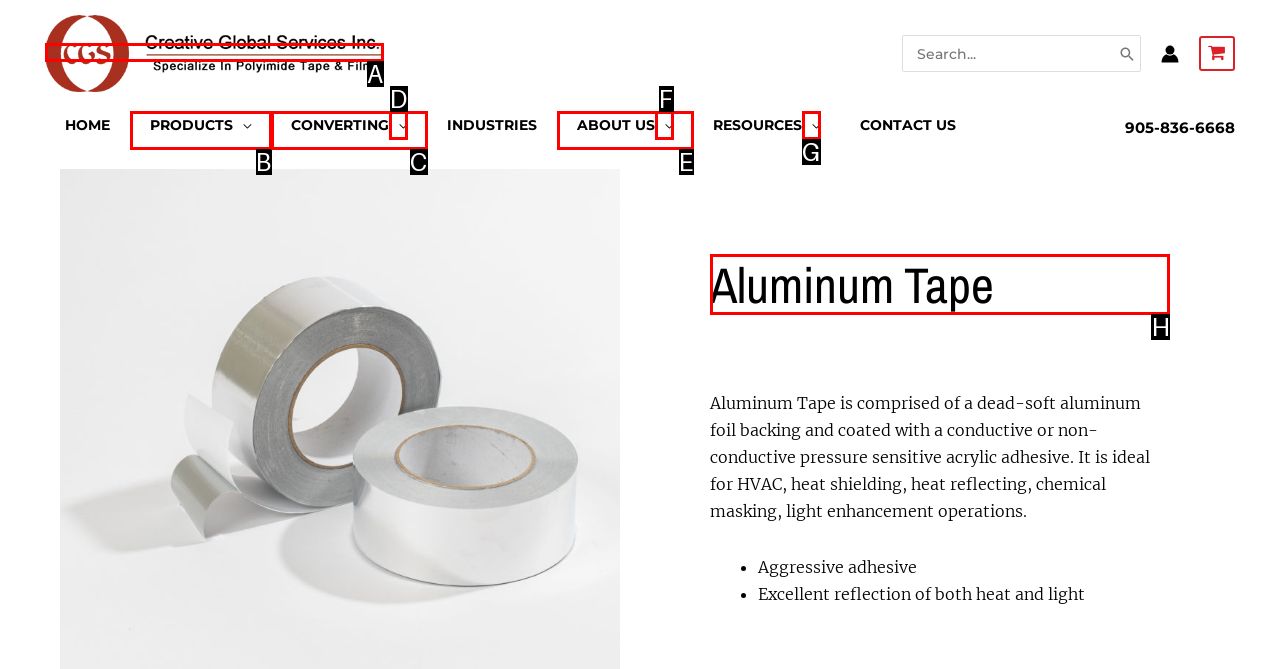Look at the highlighted elements in the screenshot and tell me which letter corresponds to the task: Learn about aluminum tape.

H